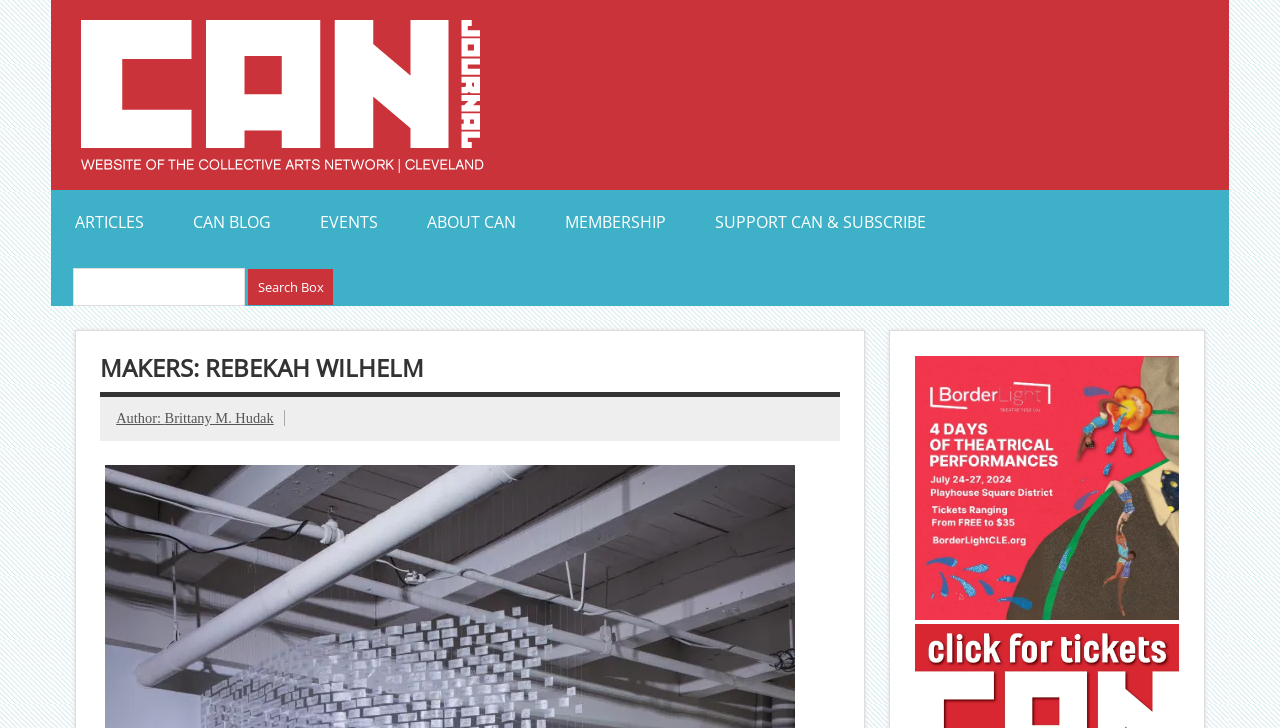Please determine the bounding box coordinates of the element's region to click for the following instruction: "Visit the CAN blog".

[0.132, 0.261, 0.231, 0.349]